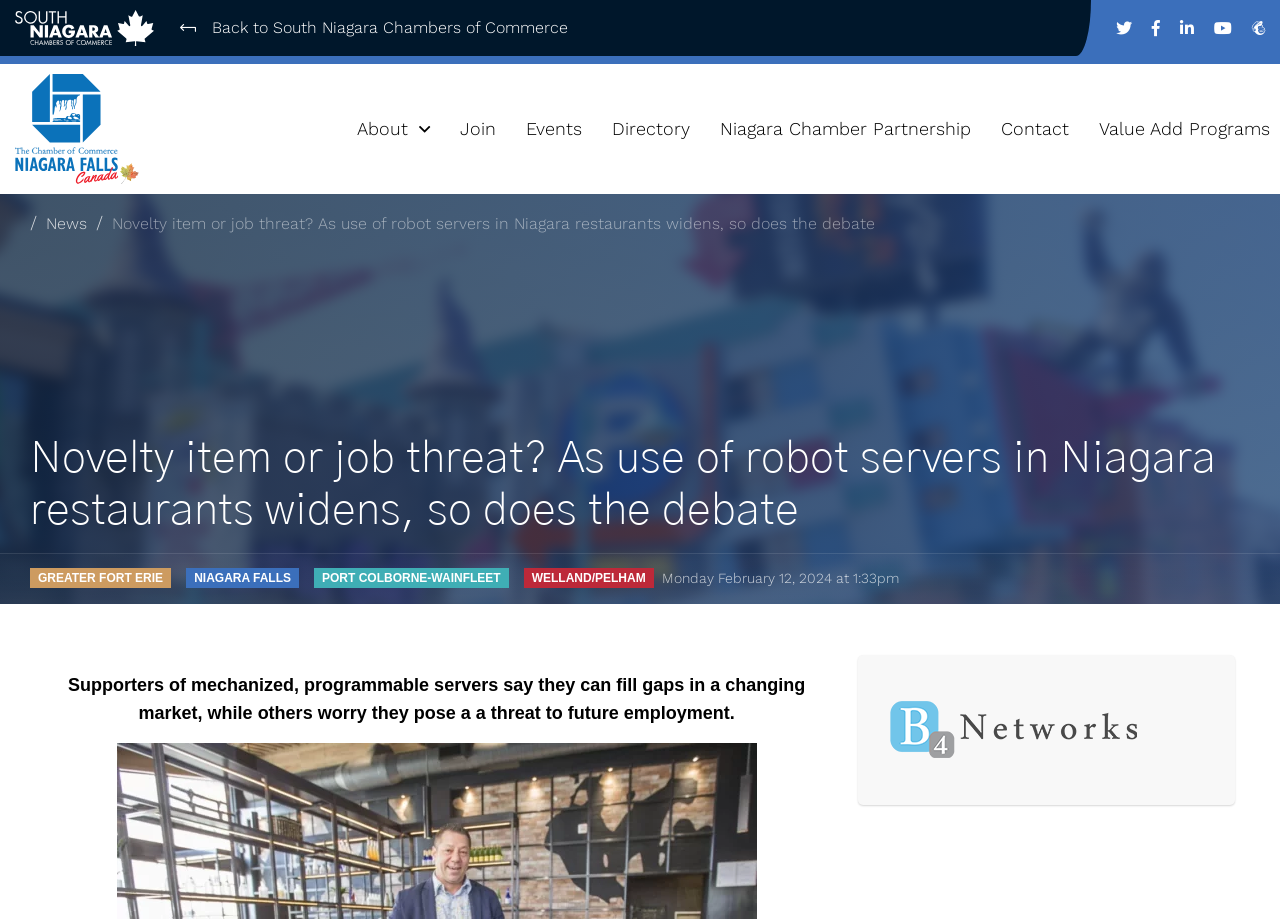Please use the details from the image to answer the following question comprehensively:
What is the date and time of the article?

The date and time of the article are specified in the time element on the webpage, which indicates that it was published on Monday, February 12, 2024, at 1:33 pm.